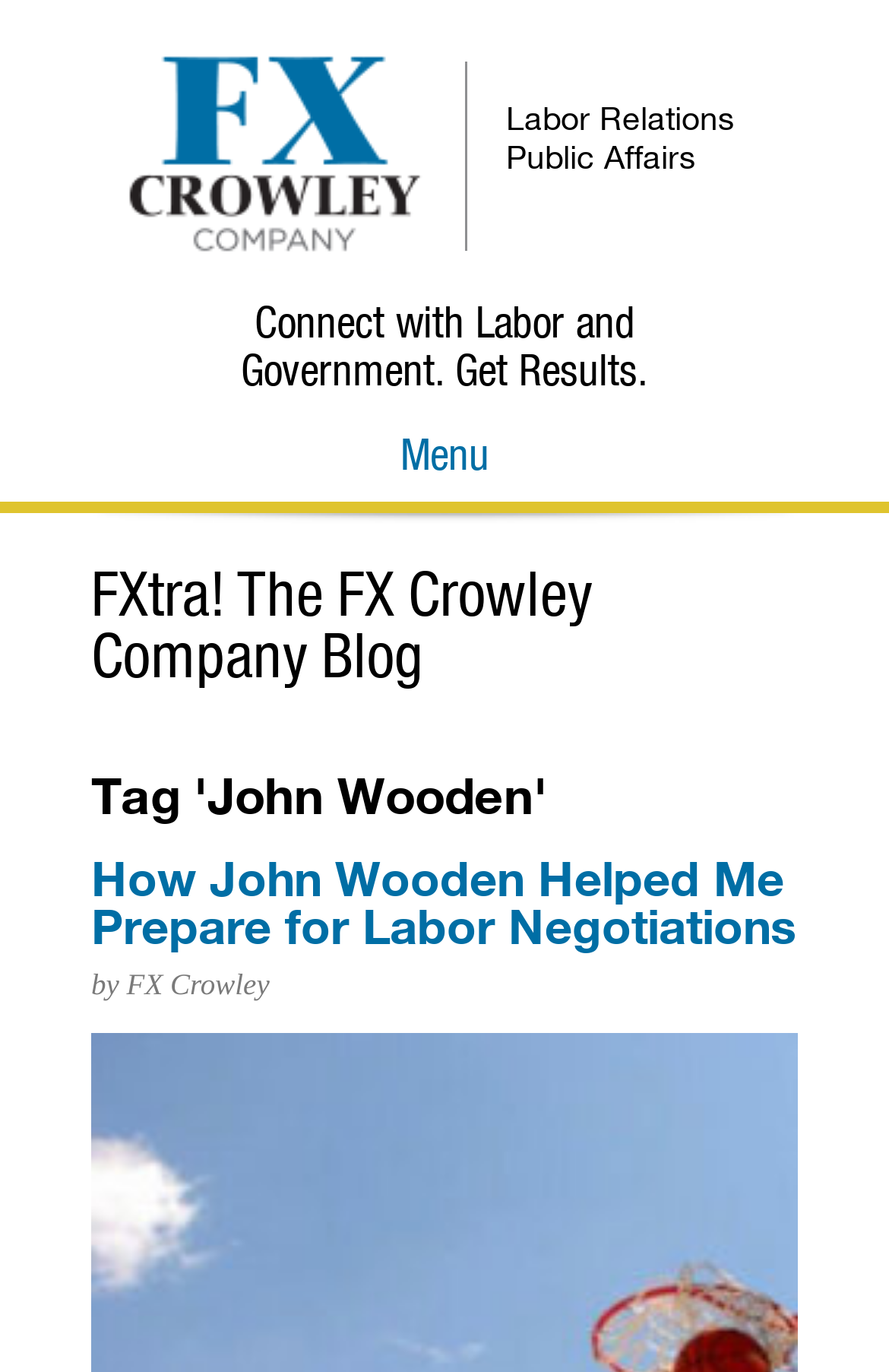Please find and provide the title of the webpage.

Tag 'John Wooden'